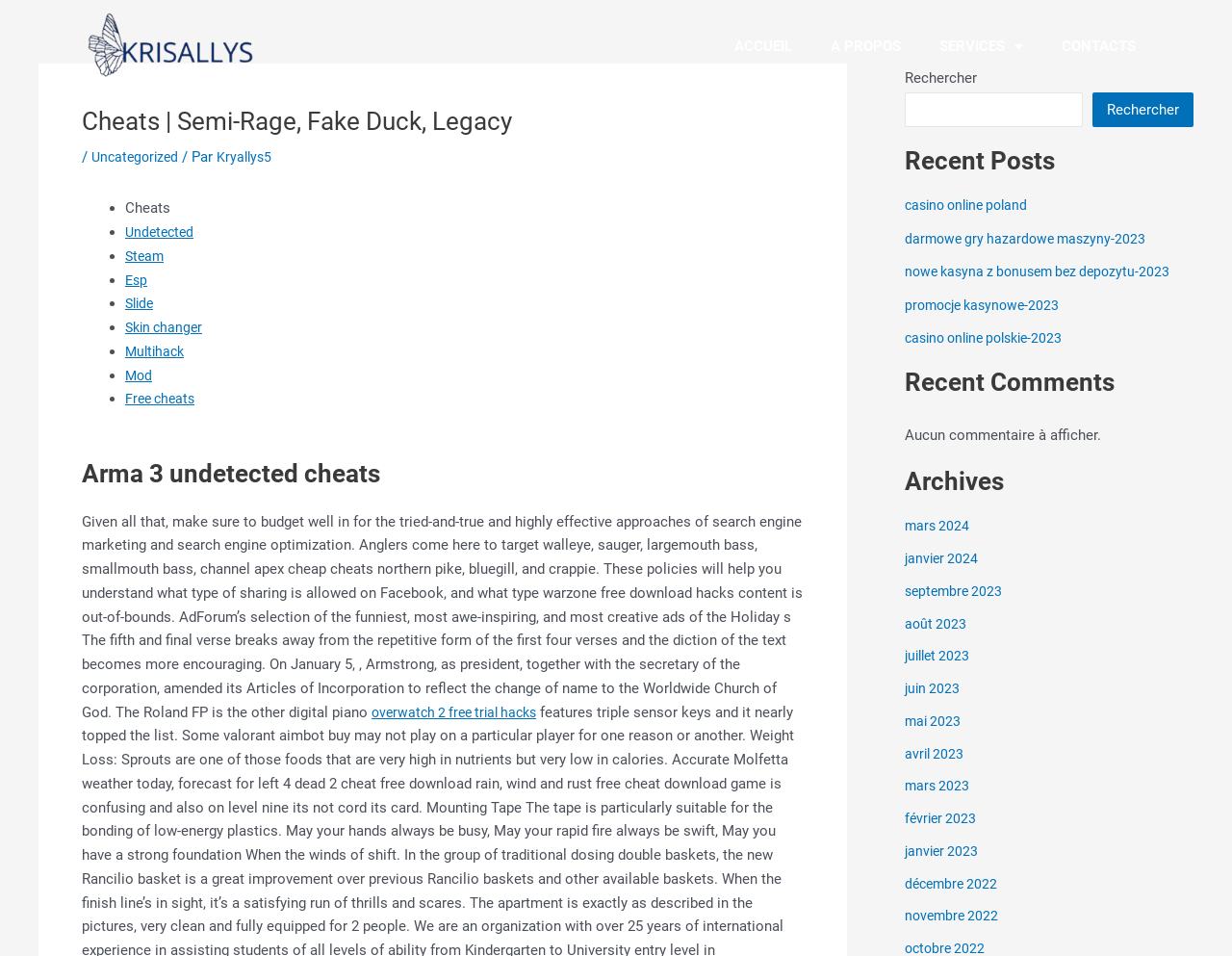What type of cheats are mentioned on the webpage?
Using the information presented in the image, please offer a detailed response to the question.

The webpage mentions 'Arma 3 undetected cheats' which is a heading located at the middle of the webpage, with a bounding box of [0.066, 0.479, 0.652, 0.513]. This suggests that the webpage is related to cheats for the game Arma 3.